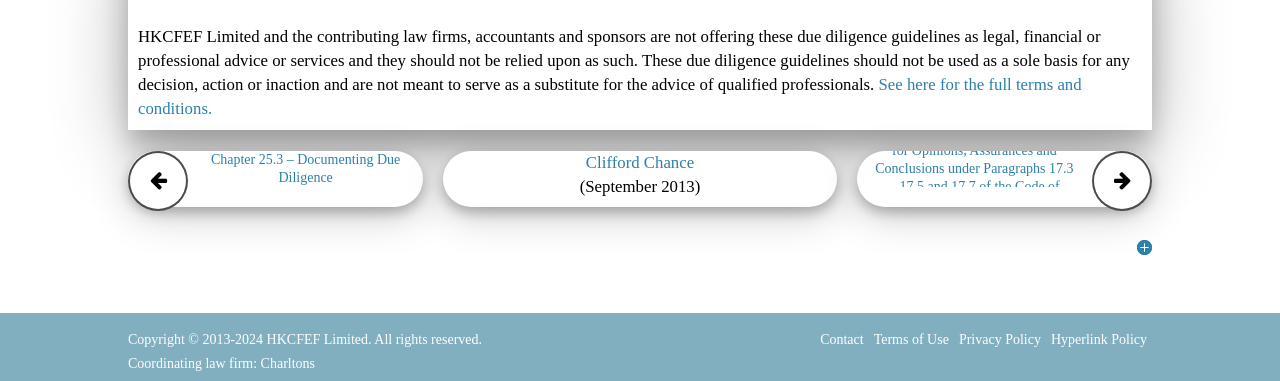Show the bounding box coordinates of the region that should be clicked to follow the instruction: "Click the button to navigate to the next page.."

[0.1, 0.396, 0.147, 0.554]